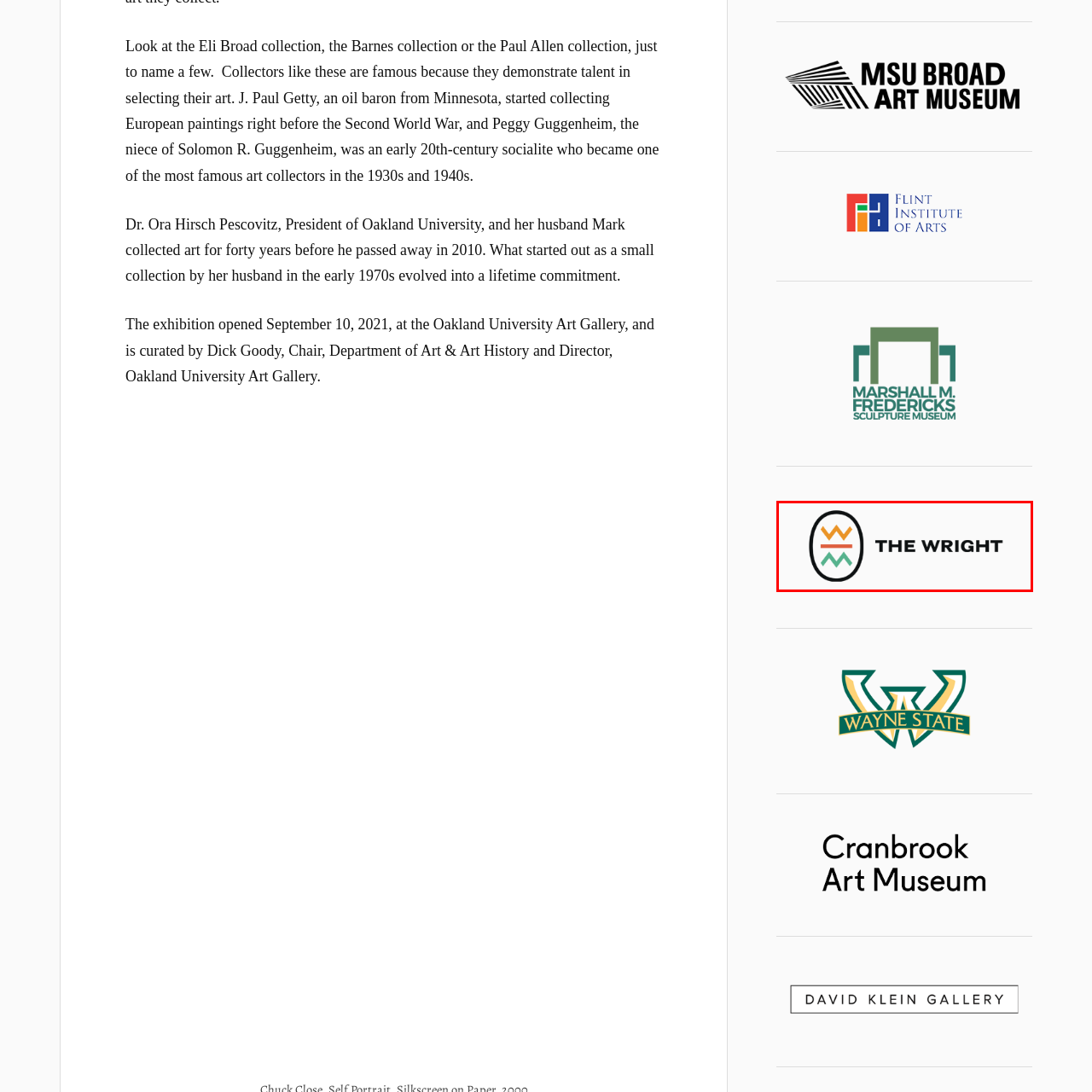Create an extensive description for the image inside the red frame.

The image features the logo for "The Wright," which is designed with a modern aesthetic. Prominently displayed on the right side, the word "THE WRIGHT" is rendered in bold, uppercase letters, conveying a sense of strength and clarity. To the left, an abstract icon features two stylized wave-like shapes: one orange and one green, symbolizing creativity and vitality. The overall design of the logo combines contemporary typography with playful yet professional graphics, likely representing a brand or organization associated with innovation and artistic expression.